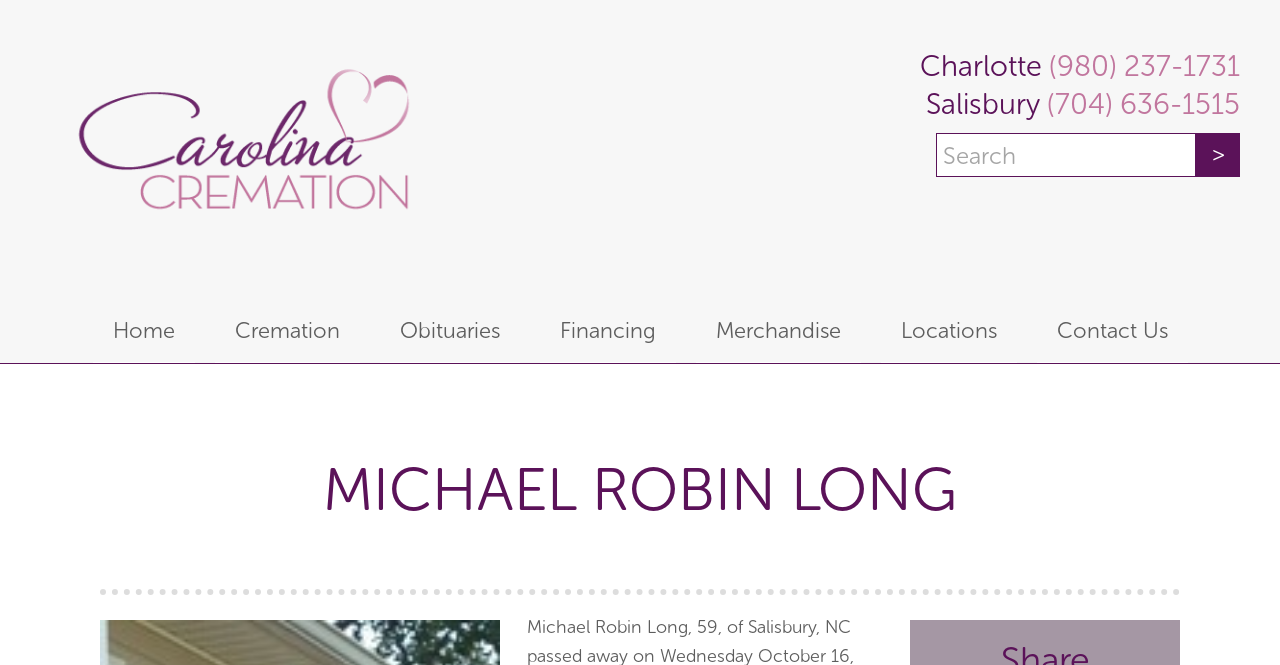Locate the bounding box coordinates of the clickable area to execute the instruction: "Go to Home page". Provide the coordinates as four float numbers between 0 and 1, represented as [left, top, right, bottom].

[0.072, 0.451, 0.152, 0.546]